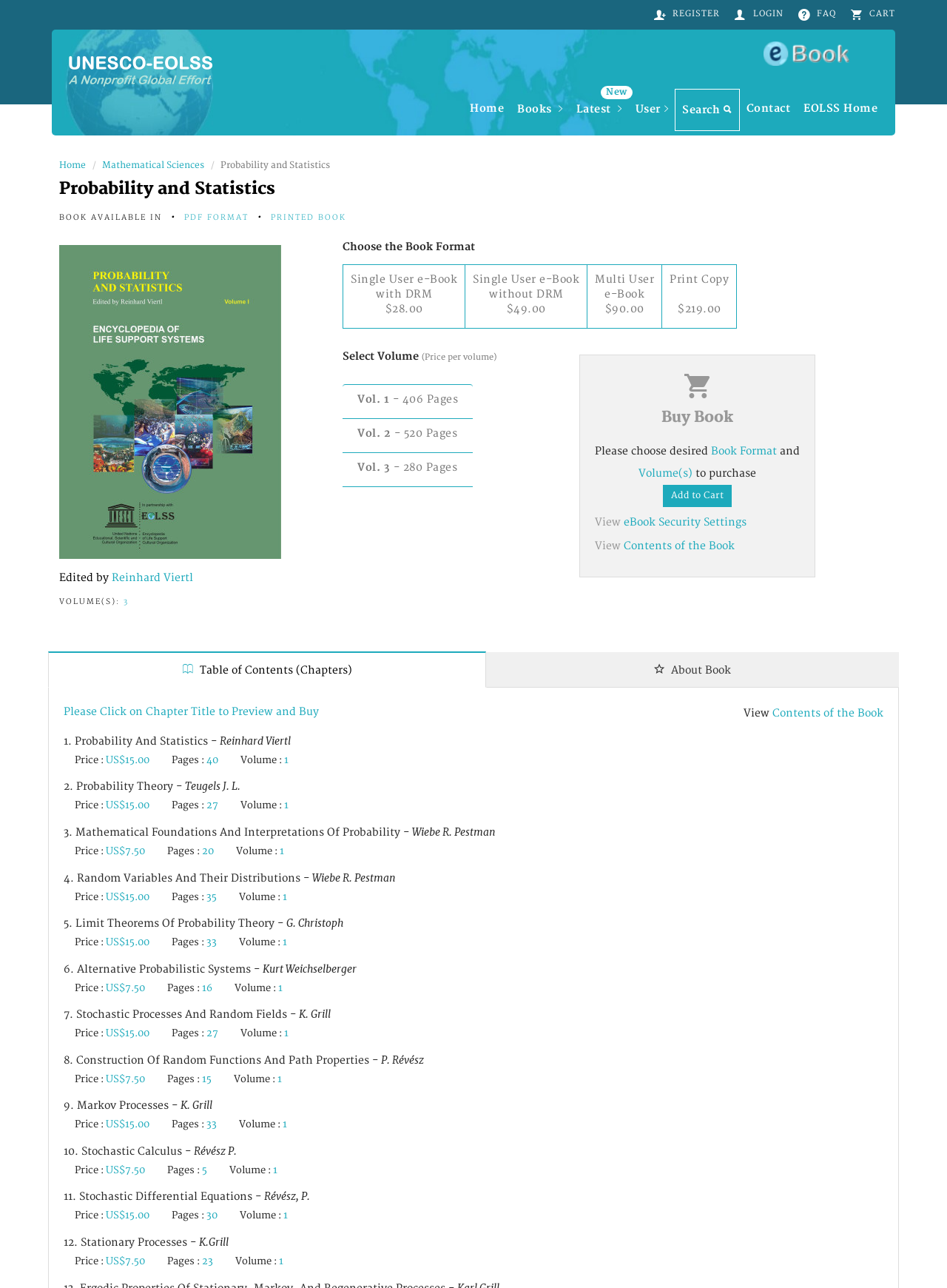Look at the image and write a detailed answer to the question: 
How many pages are in Volume 1?

I found the answer by looking at the checkbox option 'Vol. 1 - 406 Pages' under the 'Select Volume (Price per volume)' section.